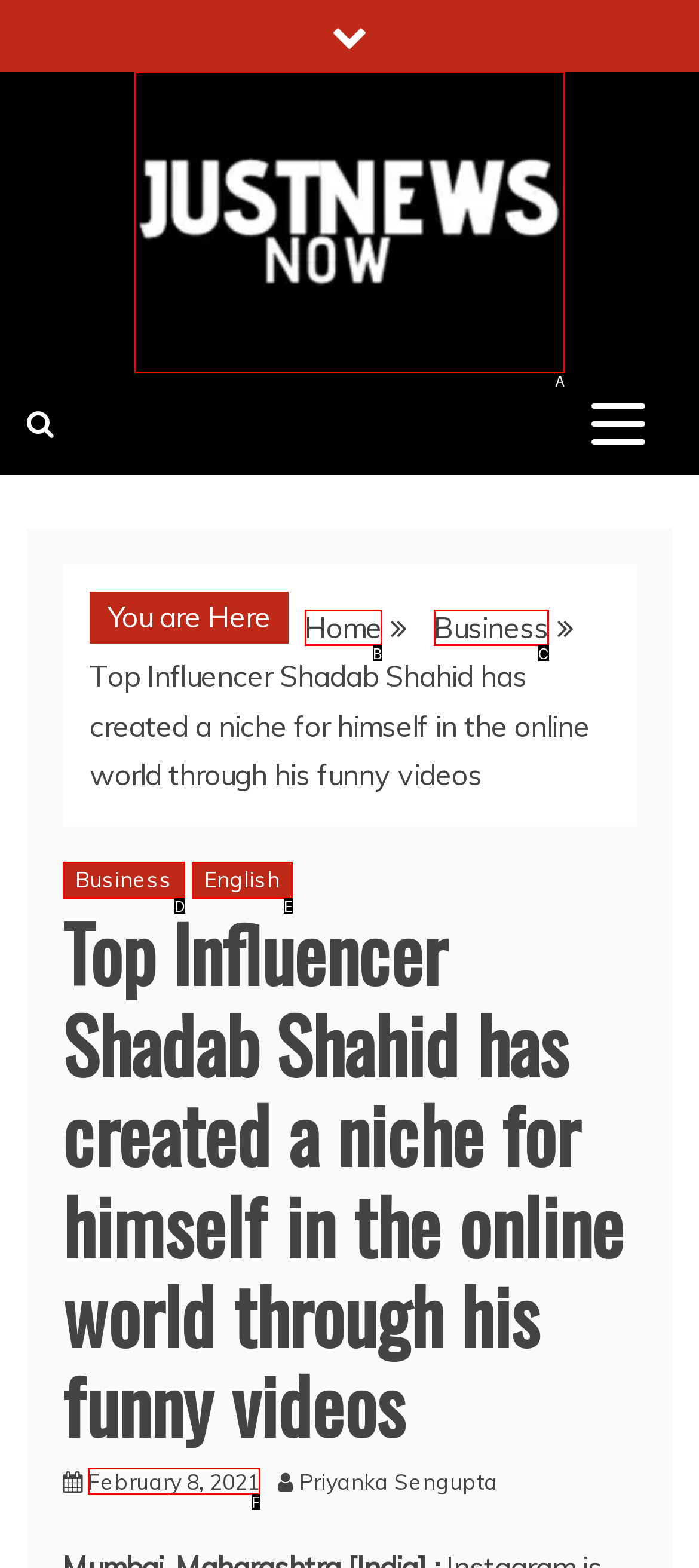Choose the letter that best represents the description: 0. Answer with the letter of the selected choice directly.

None